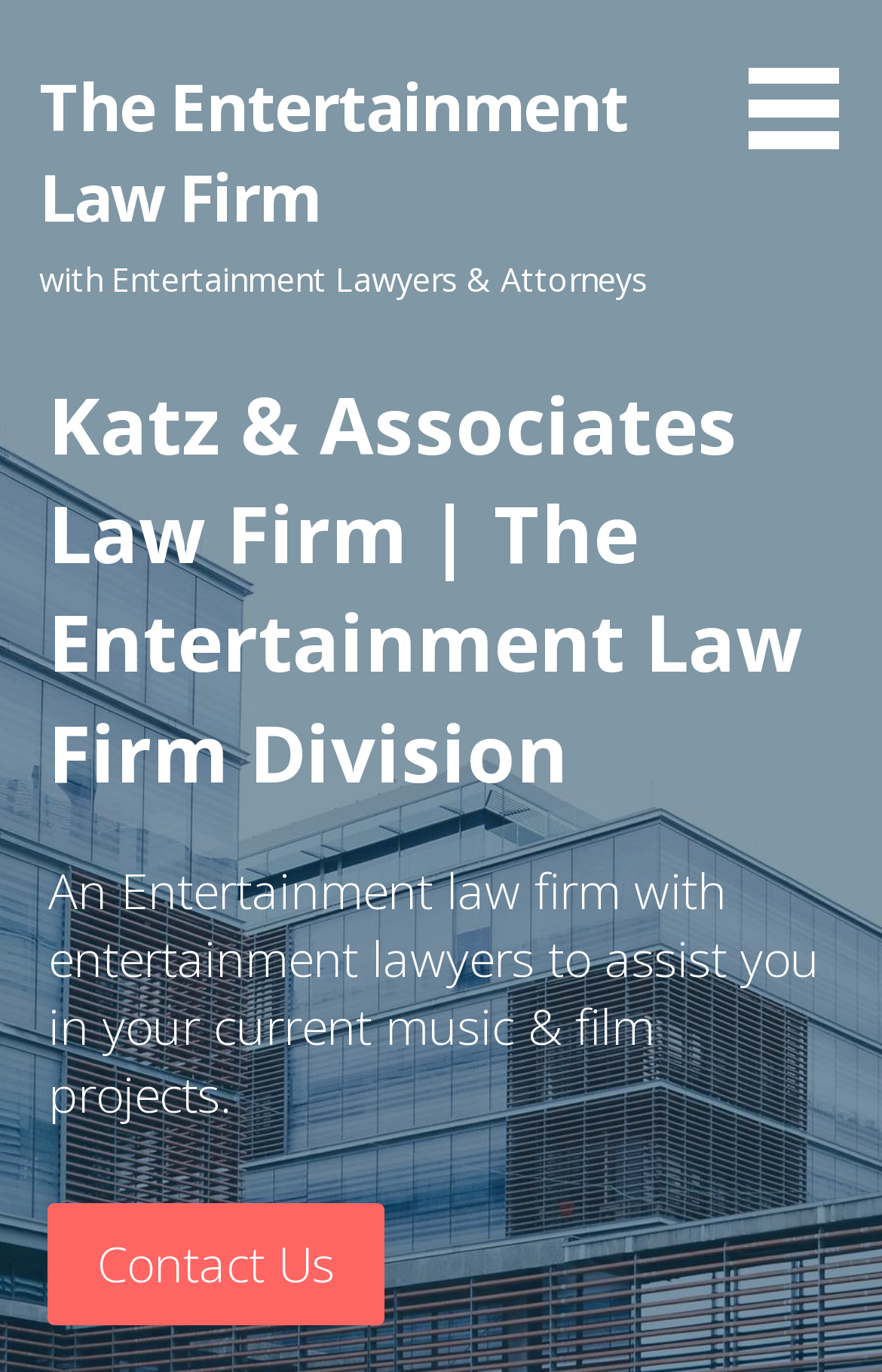Answer the following query with a single word or phrase:
What is the name of the law firm?

Katz & Associates Law Firm